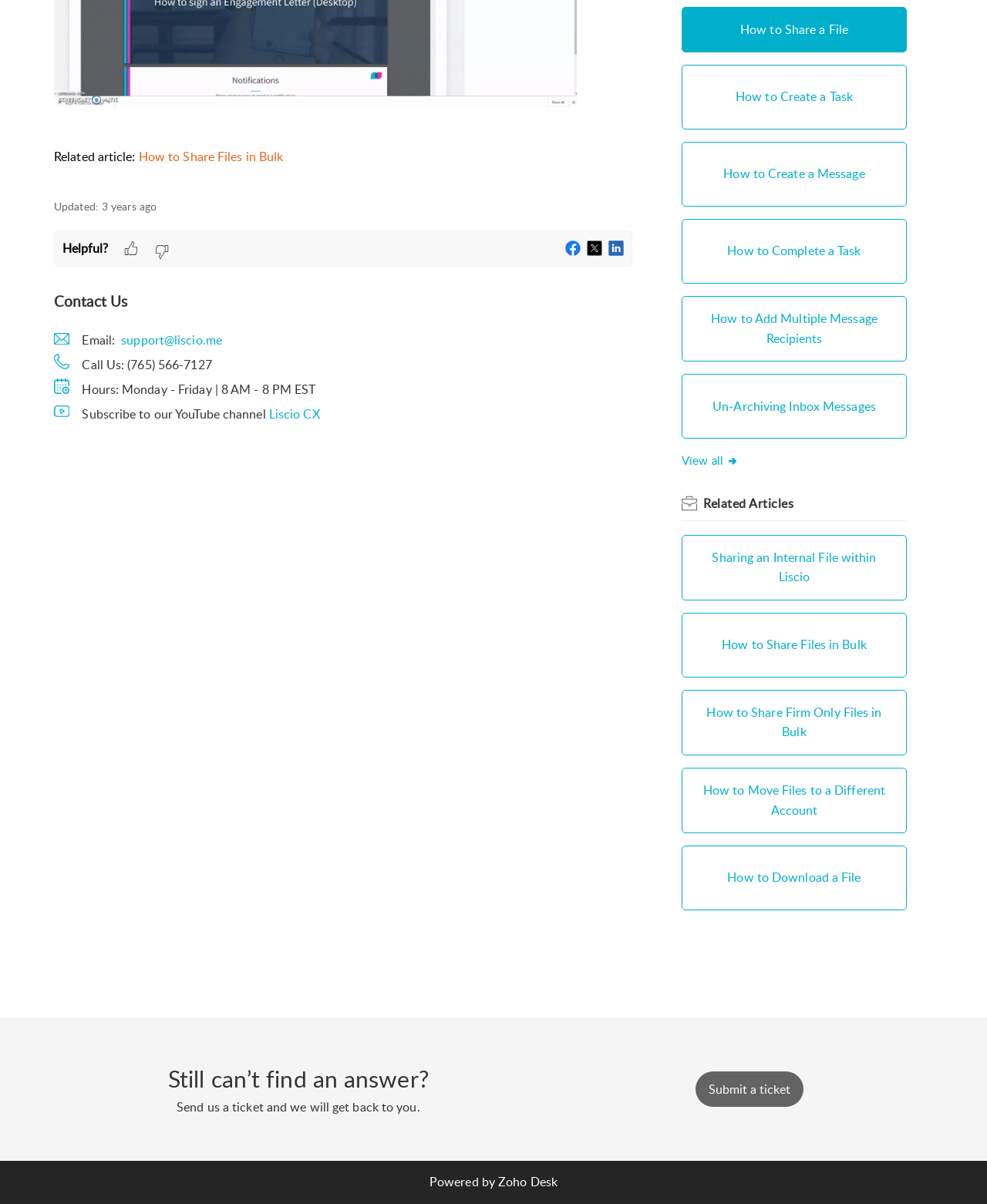Identify the bounding box for the described UI element. Provide the coordinates in (top-left x, top-left y, bottom-right x, bottom-right y) format with values ranging from 0 to 1: title="Twitter"

[0.595, 0.199, 0.61, 0.213]